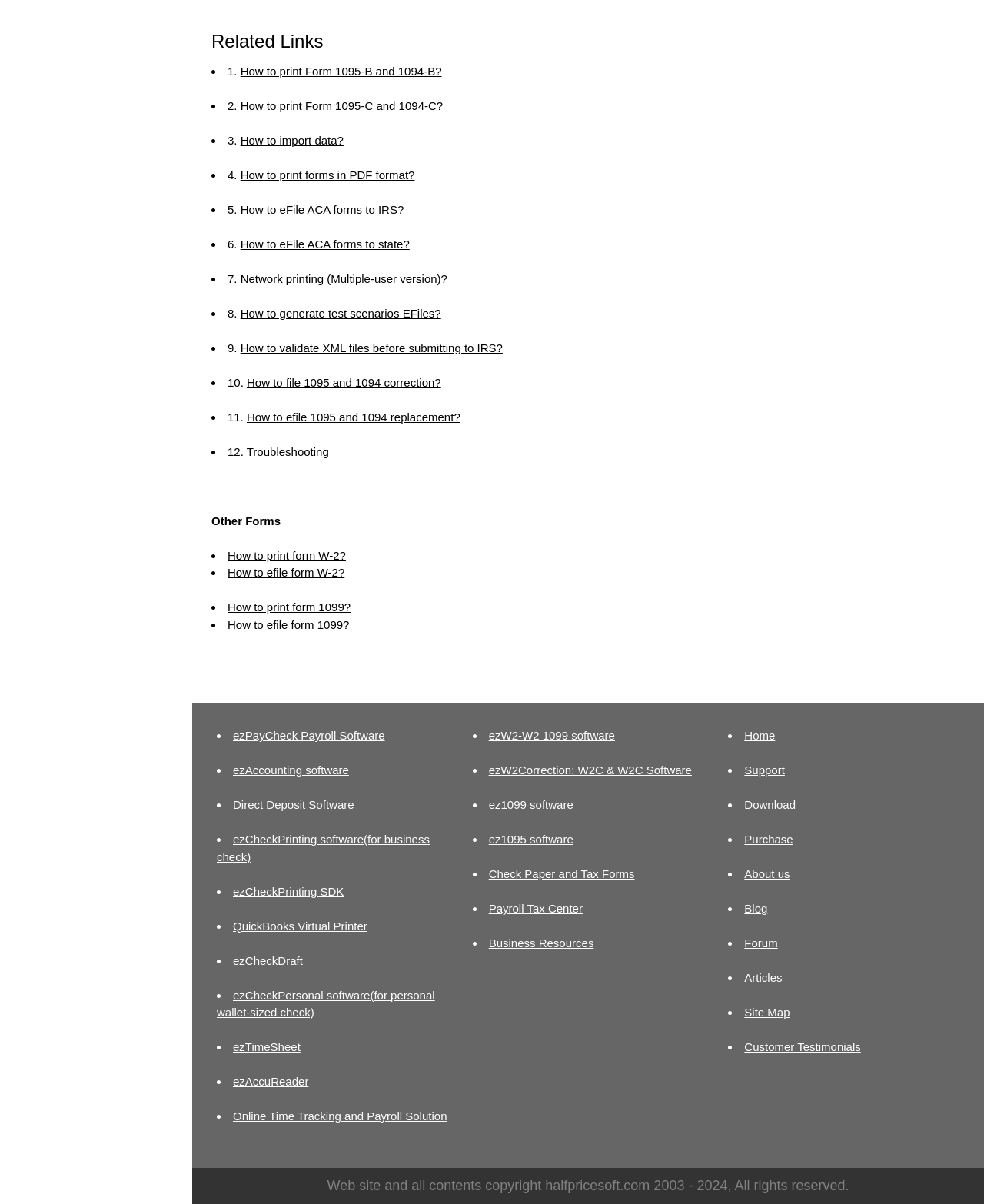Locate the bounding box coordinates of the element's region that should be clicked to carry out the following instruction: "Click on 'ezW2-W2 1099 software'". The coordinates need to be four float numbers between 0 and 1, i.e., [left, top, right, bottom].

[0.497, 0.606, 0.625, 0.616]